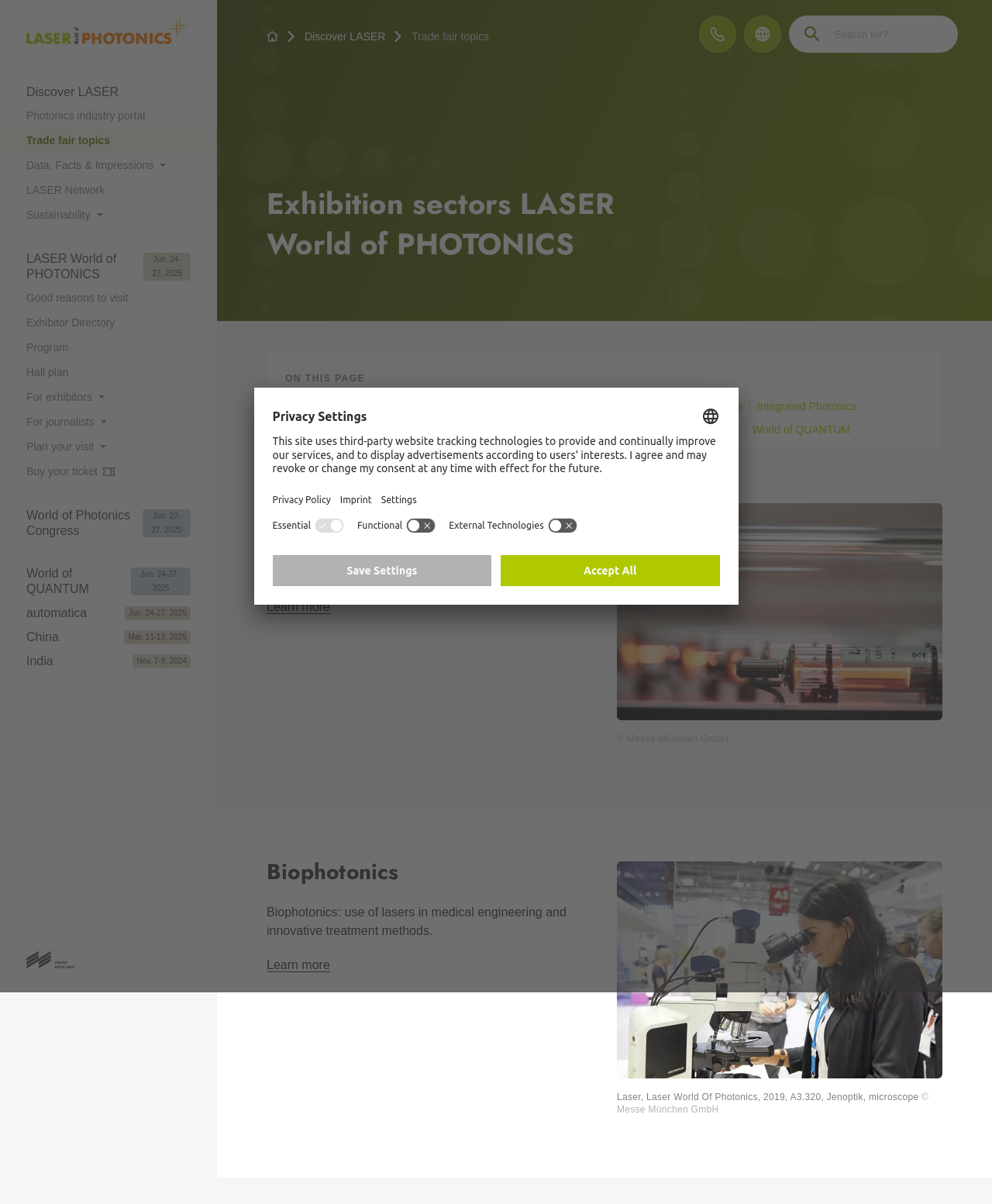What is the purpose of the 'Search for?' box?
Answer the question in a detailed and comprehensive manner.

I inferred this from the presence of a search box with the label 'Search for?' at the top of the webpage, which is a common design pattern for searching a website.